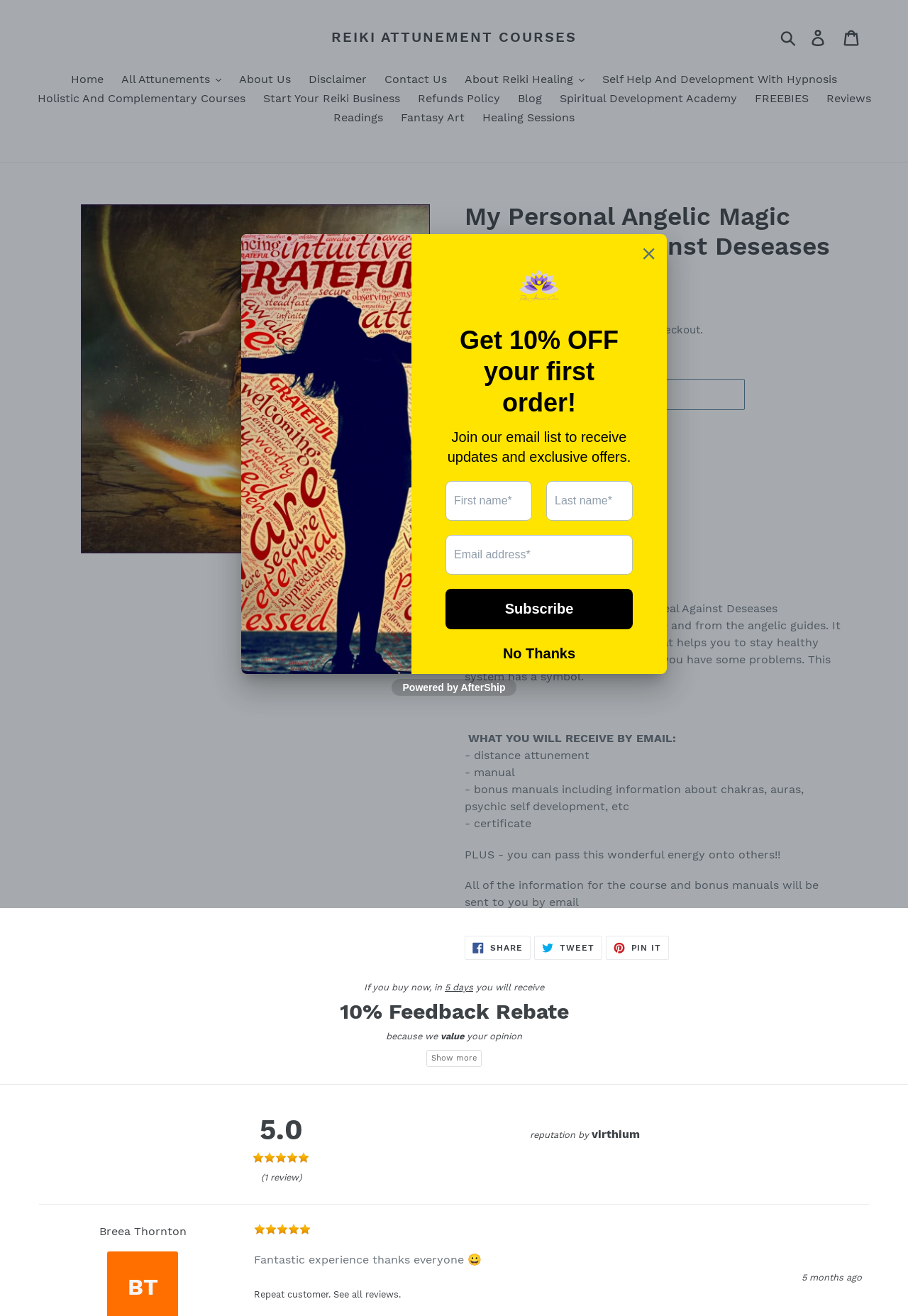Using the provided description Fantasy Art, find the bounding box coordinates for the UI element. Provide the coordinates in (top-left x, top-left y, bottom-right x, bottom-right y) format, ensuring all values are between 0 and 1.

[0.434, 0.083, 0.52, 0.097]